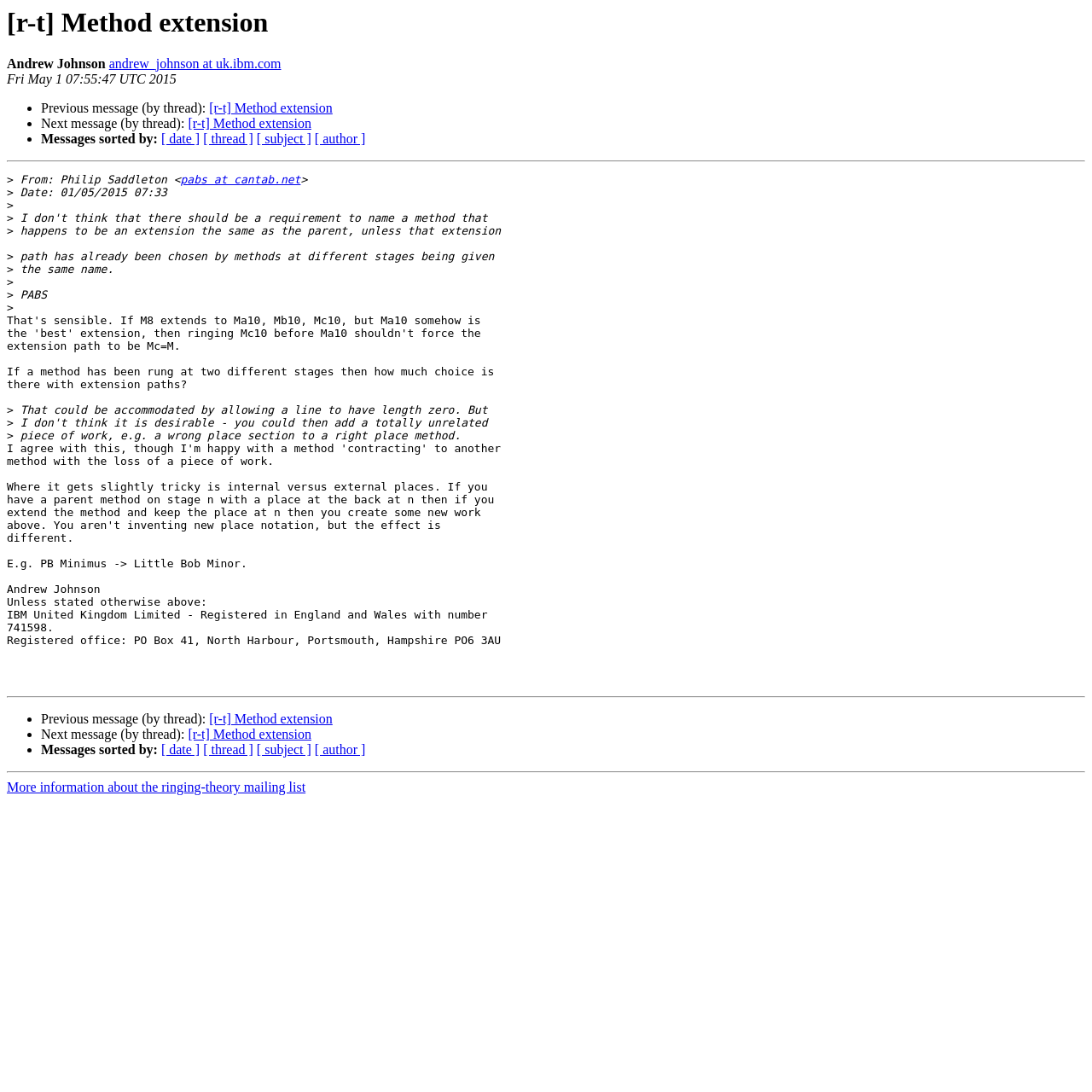Please examine the image and answer the question with a detailed explanation:
Who is the author of the message?

I determined the author of the message by looking at the 'From:' section, which states 'From: Philip Saddleton <pabs at cantab.net>'. This indicates that Philip Saddleton is the author of the message.